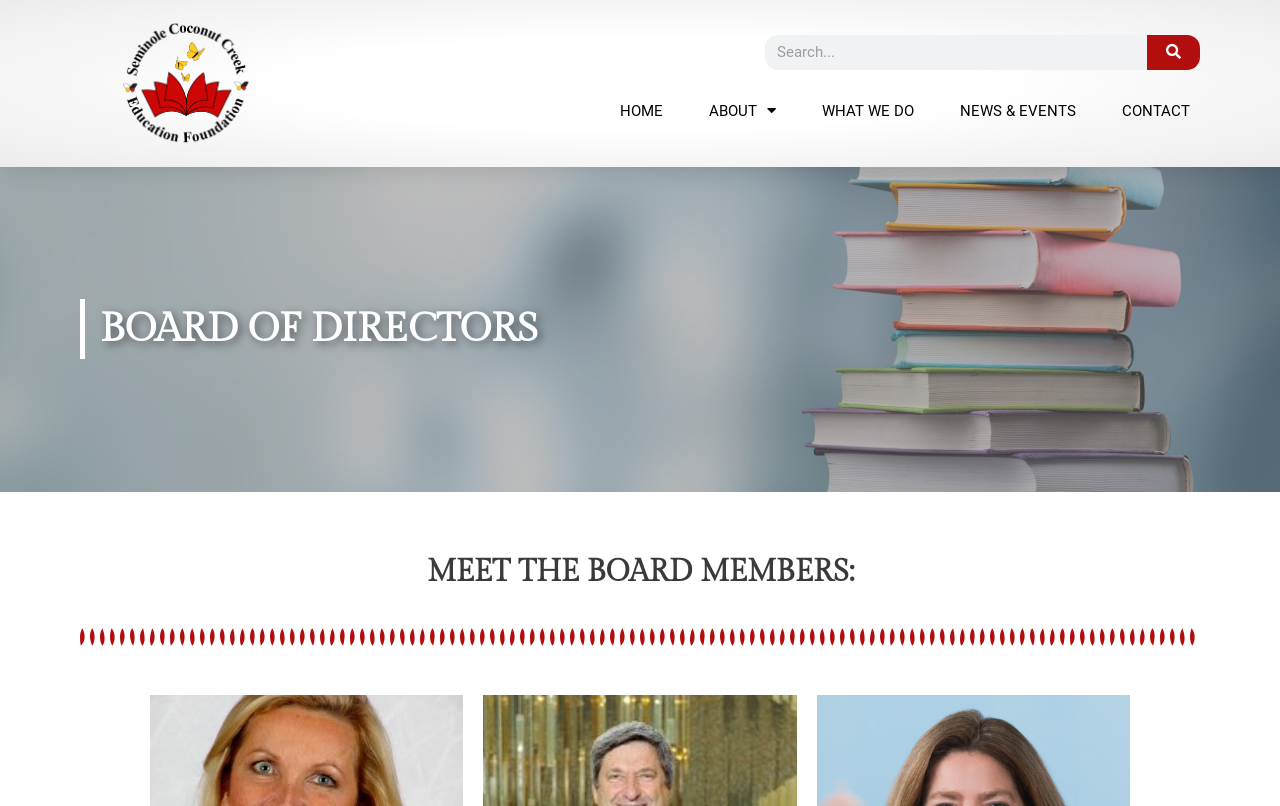Please answer the following question using a single word or phrase: 
What is the position of the 'CONTACT' link?

Rightmost